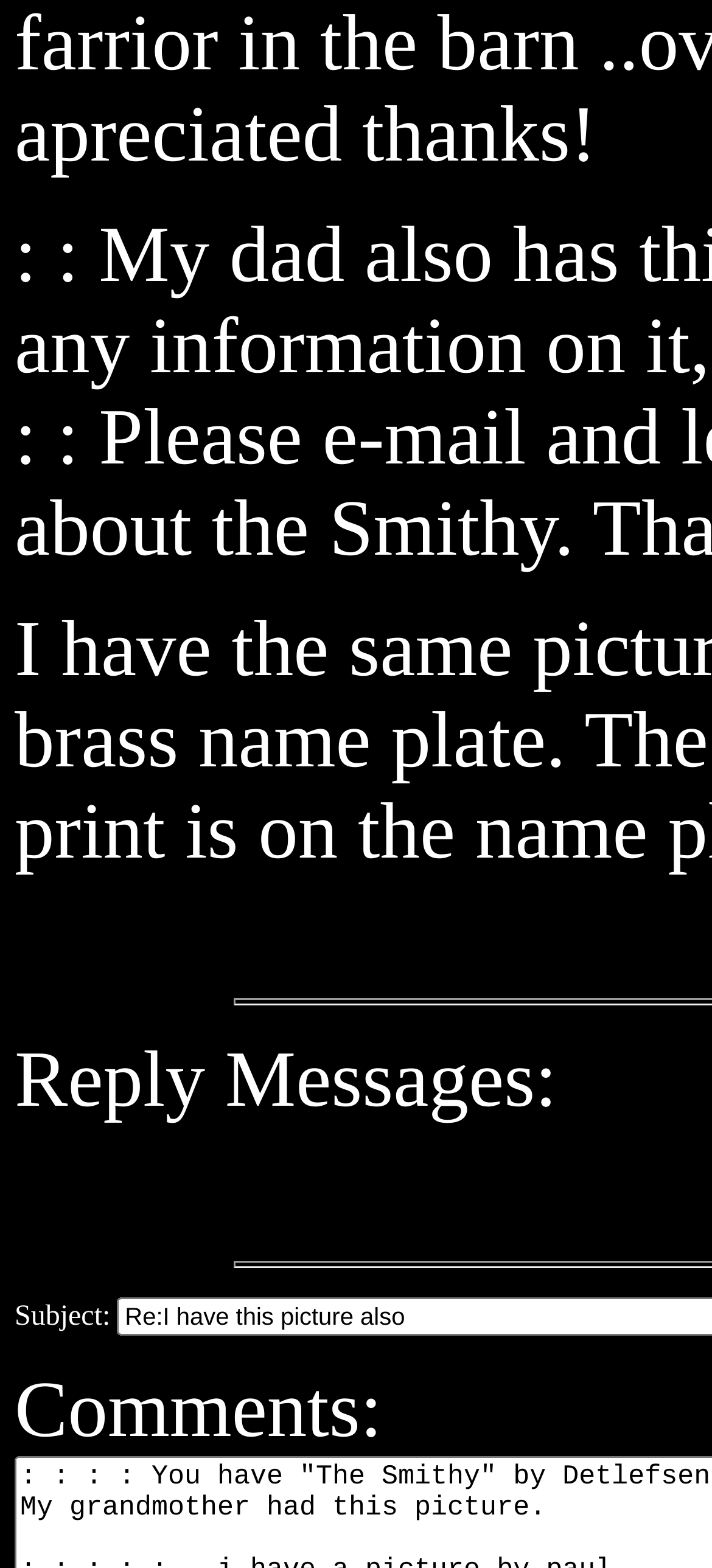Determine the bounding box for the UI element described here: "Reply Messages:".

[0.021, 0.661, 0.783, 0.717]